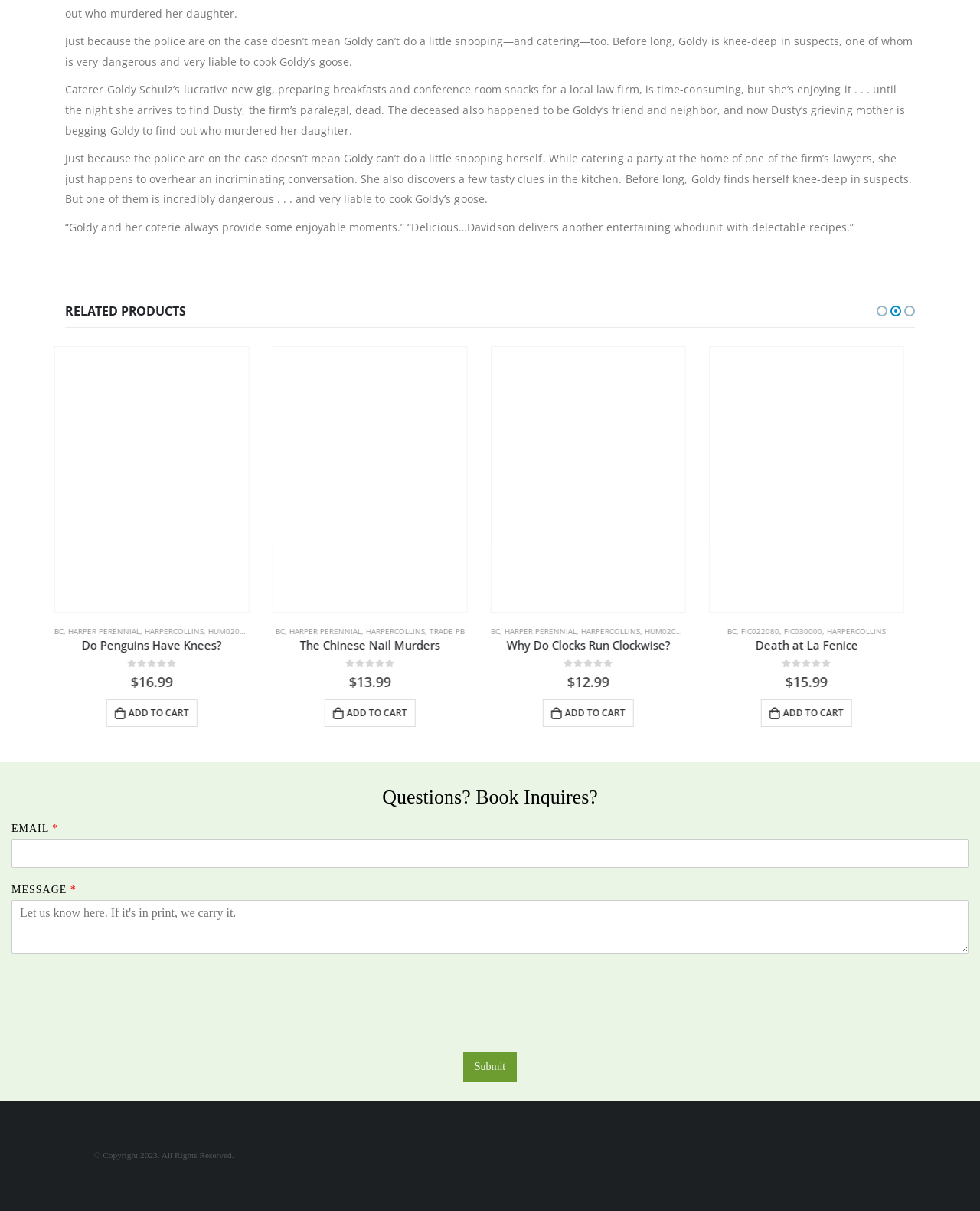Predict the bounding box of the UI element based on the description: "Do Penguins Have Knees?". The coordinates should be four float numbers between 0 and 1, formatted as [left, top, right, bottom].

[0.942, 0.517, 0.984, 0.526]